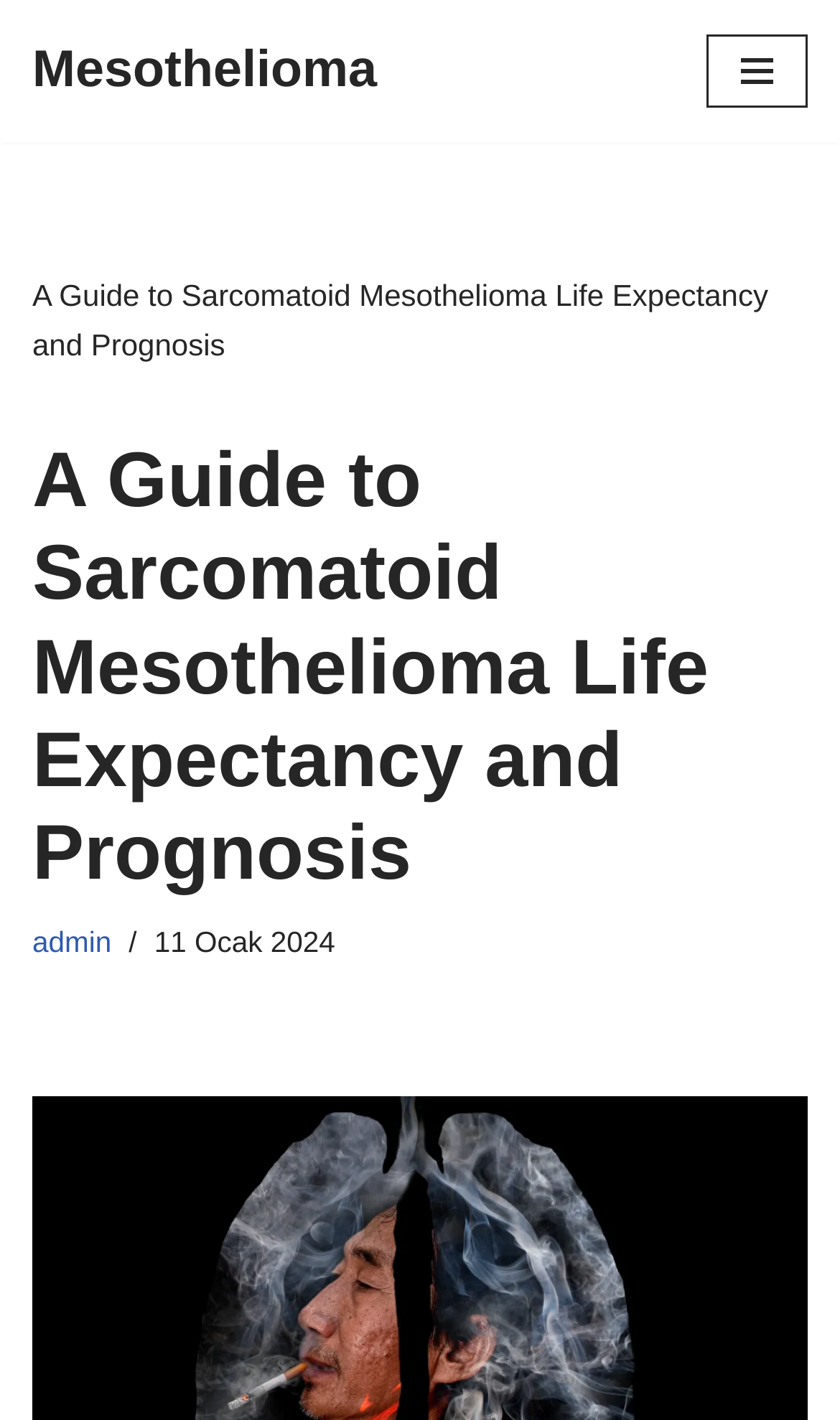For the following element description, predict the bounding box coordinates in the format (top-left x, top-left y, bottom-right x, bottom-right y). All values should be floating point numbers between 0 and 1. Description: İçeriğe geç

[0.0, 0.049, 0.077, 0.079]